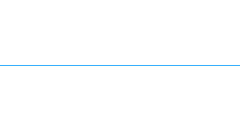What is the purpose of the content surrounding the image?
Provide an in-depth answer to the question, covering all aspects.

The caption states that the content surrounding the image discusses various fashion tips, promoting creativity in personal style, and adding elegance through accessories like silk scarves, which suggests that the purpose of the content is to inspire and guide readers in expressing their individuality through fashion.